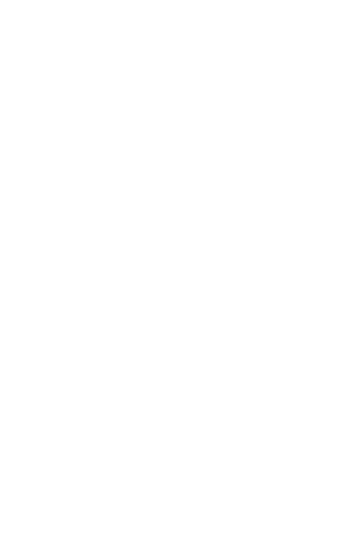What is the main material of the board?
Utilize the image to construct a detailed and well-explained answer.

The caption explicitly states that the doll is 'artfully mounted on a hand-painted wooden board', indicating that the main material of the board is wood.